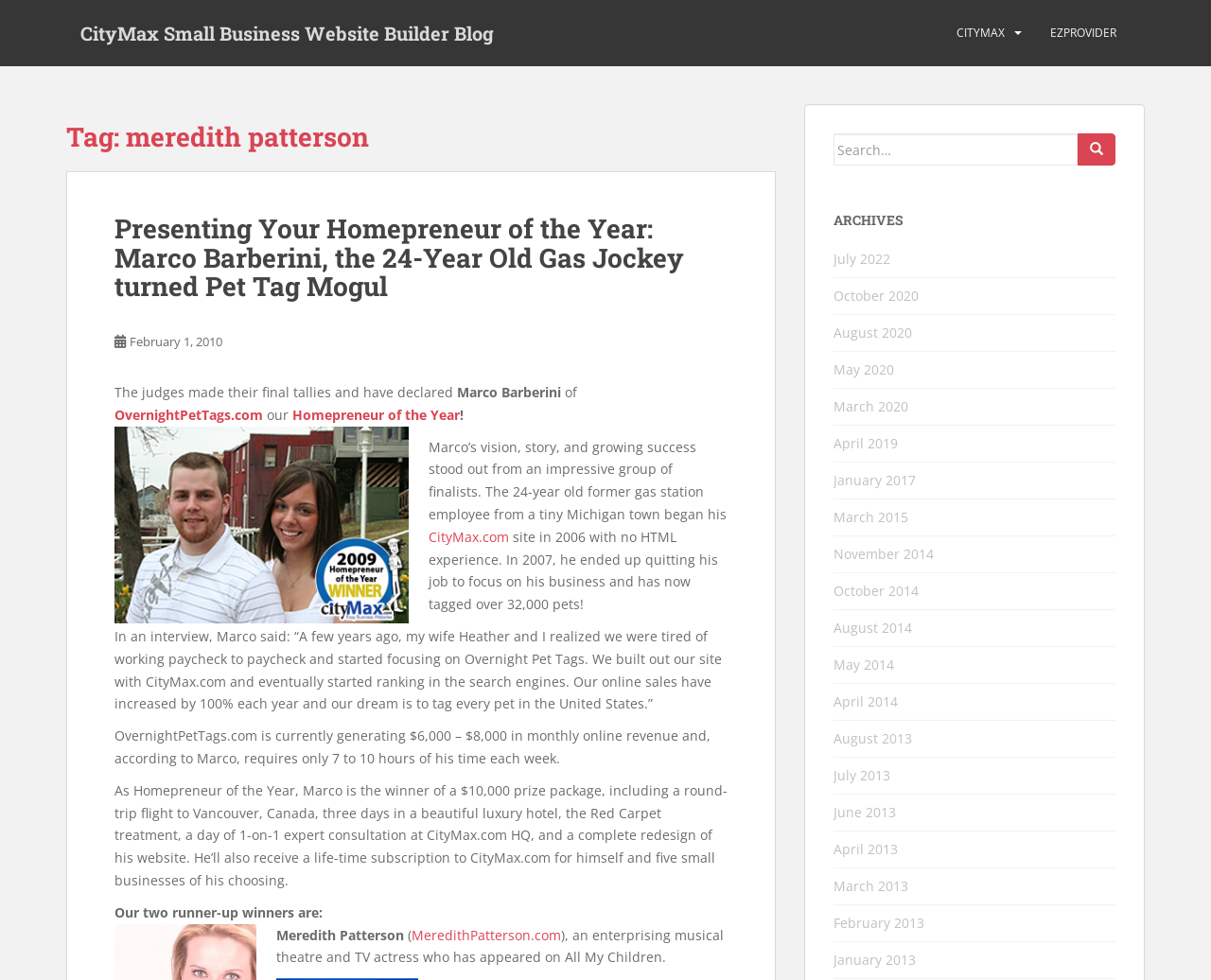Please determine the bounding box coordinates of the element to click on in order to accomplish the following task: "Search for something". Ensure the coordinates are four float numbers ranging from 0 to 1, i.e., [left, top, right, bottom].

[0.688, 0.136, 0.89, 0.169]